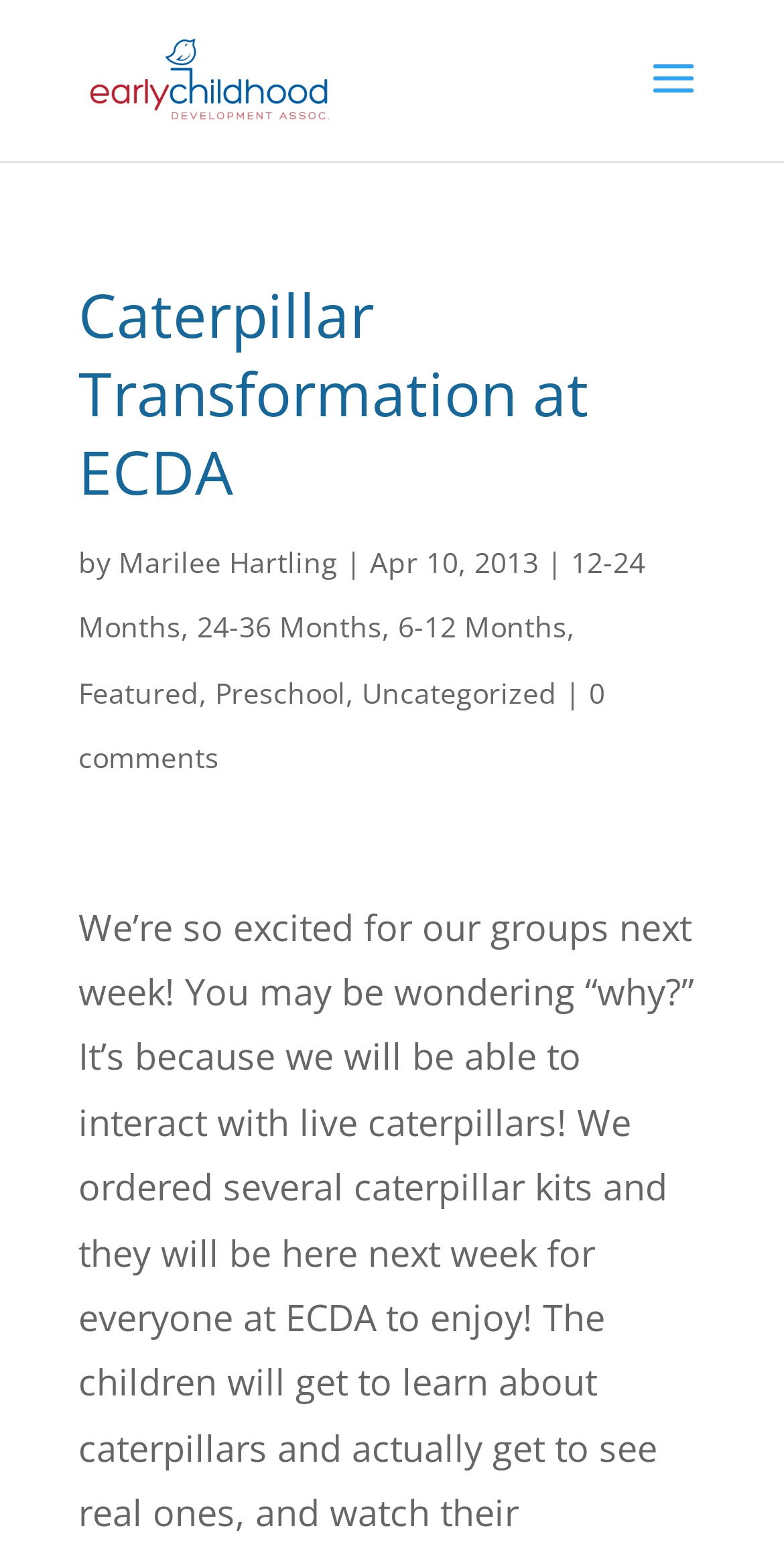What is the name of the organization?
Provide an in-depth and detailed explanation in response to the question.

I determined the answer by looking at the link element with the text 'Early Childhood Development Associates' and the corresponding image element with the same text, which suggests that it is the name of the organization.